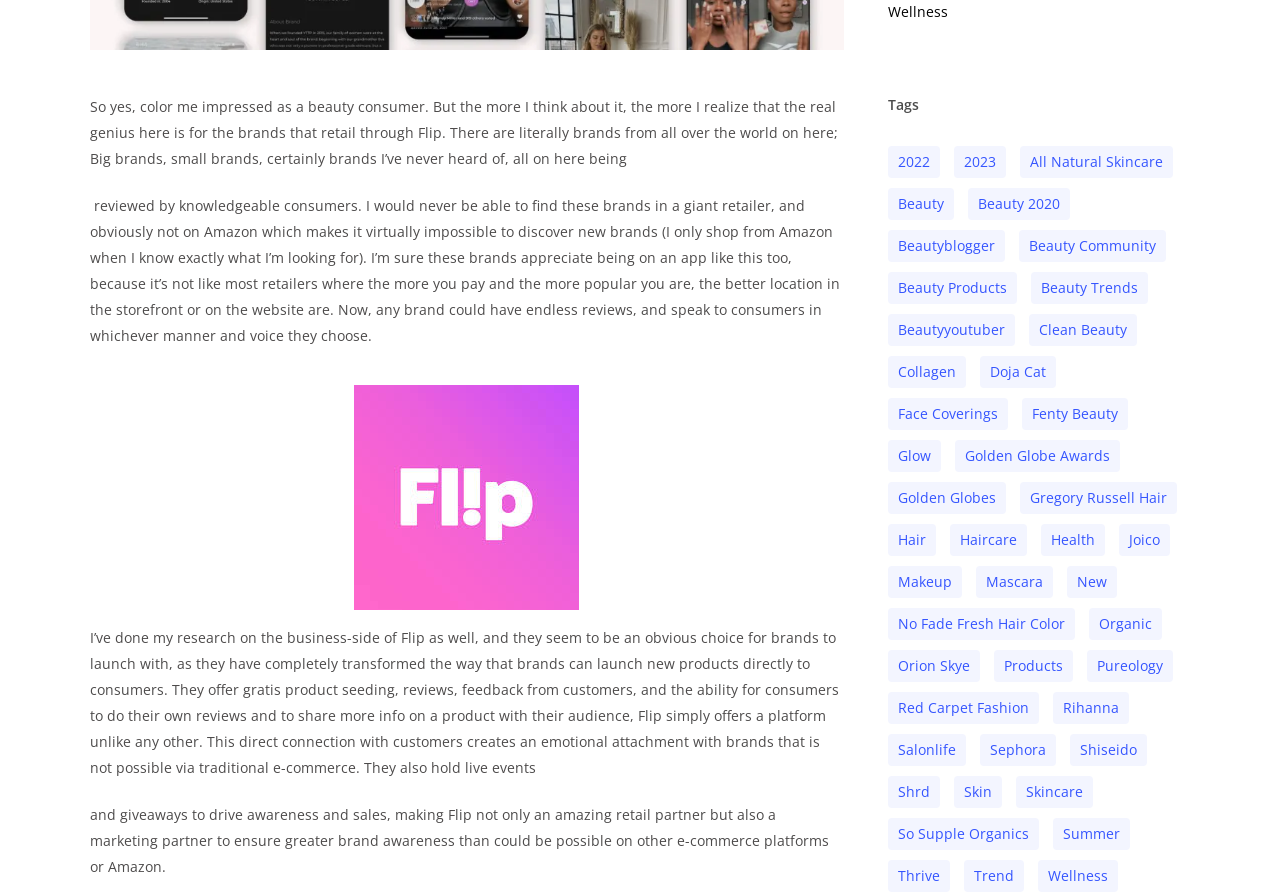Find and specify the bounding box coordinates that correspond to the clickable region for the instruction: "View the publication metrics".

None